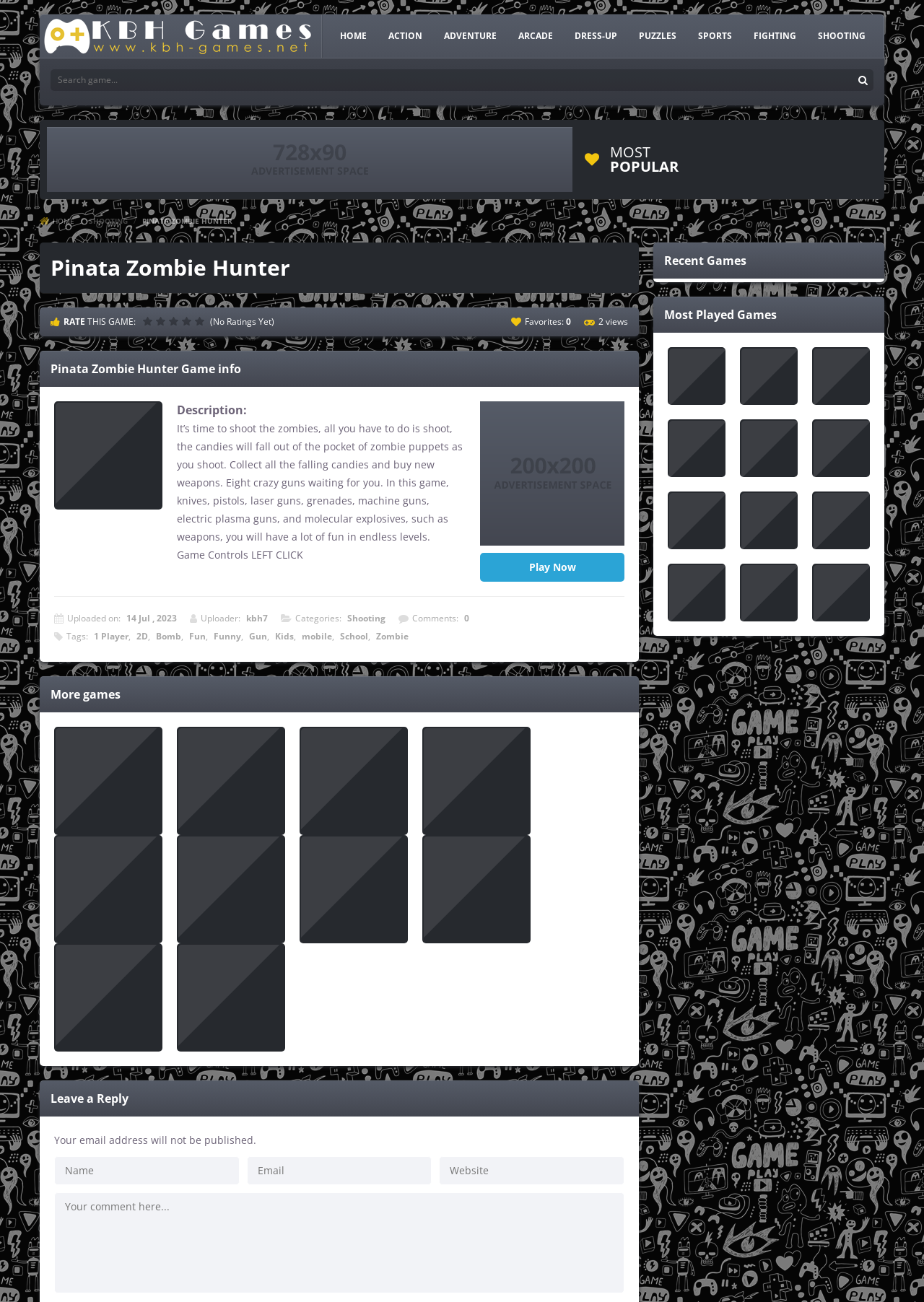Please provide a comprehensive answer to the question below using the information from the image: How many games are displayed on the front page?

The front page of the website displays a list of games, and each game is represented by an image and a 'Play' button. There are 12 games displayed on the front page, arranged in 2 rows of 6 games each.